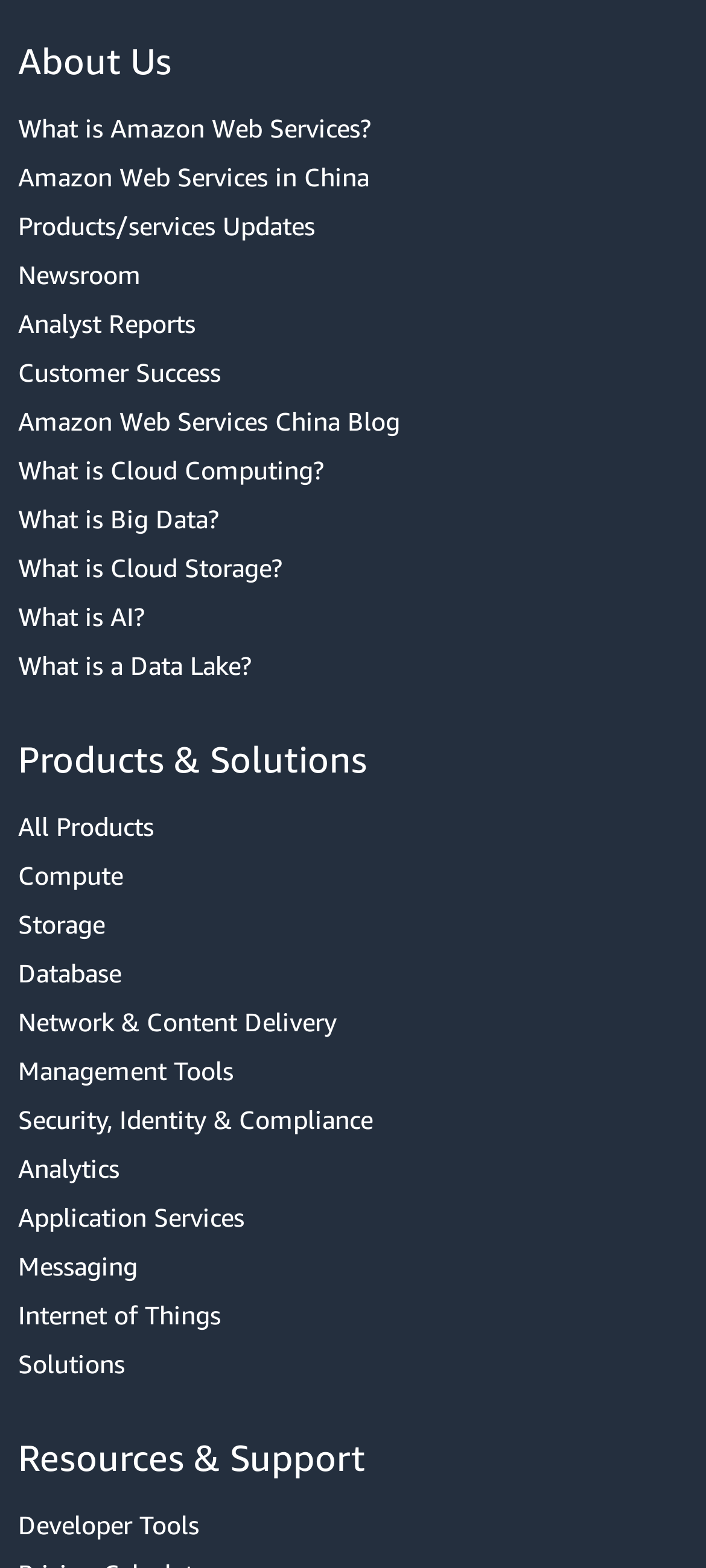Based on the image, please elaborate on the answer to the following question:
What is the second product category?

I looked at the links under the 'Products & Solutions' heading and found that the second product category is 'Compute', which is listed after 'All Products'.